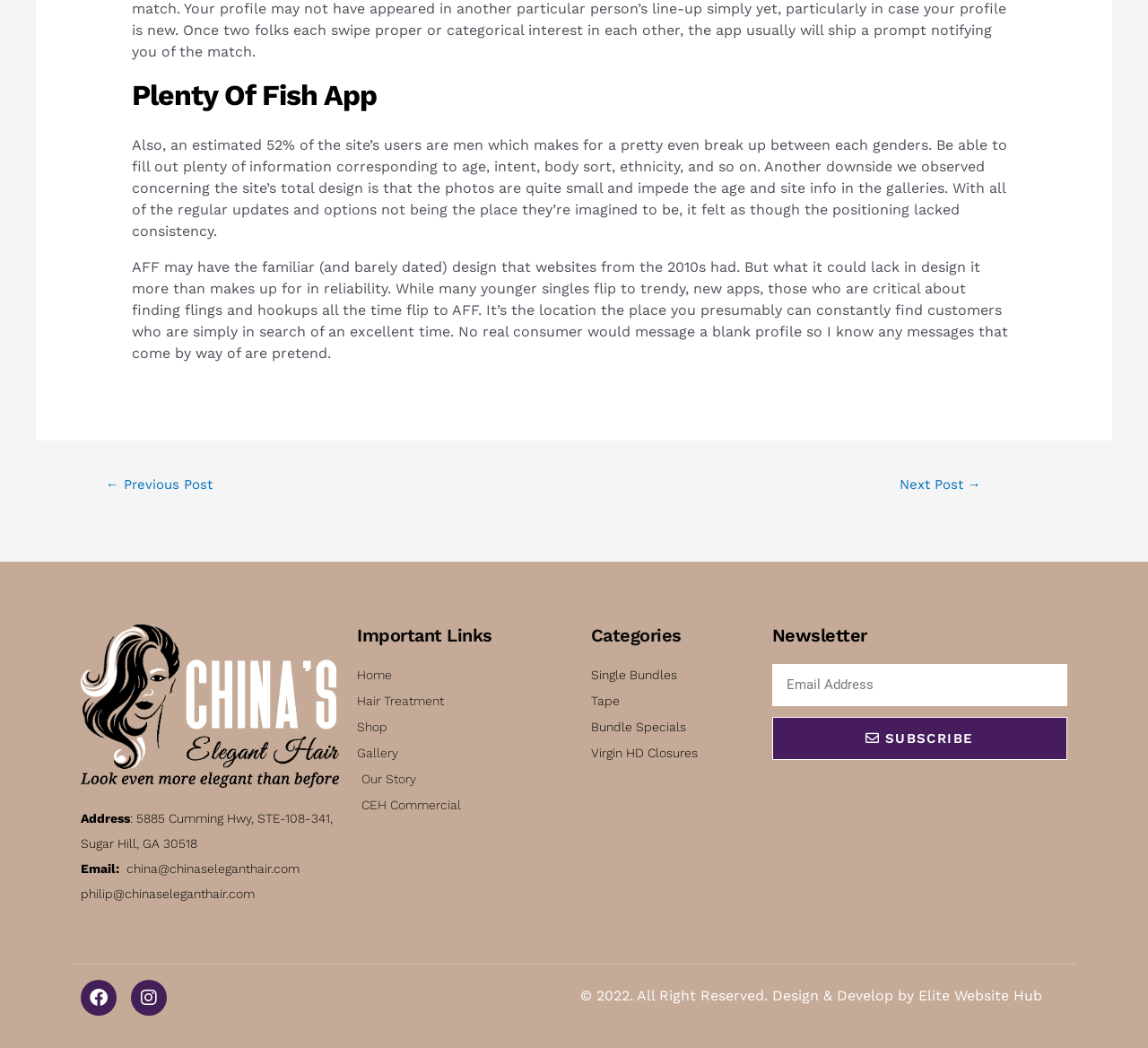Please reply to the following question with a single word or a short phrase:
What is the address of the company?

5885 Cumming Hwy, STE-108-341, Sugar Hill, GA 30518